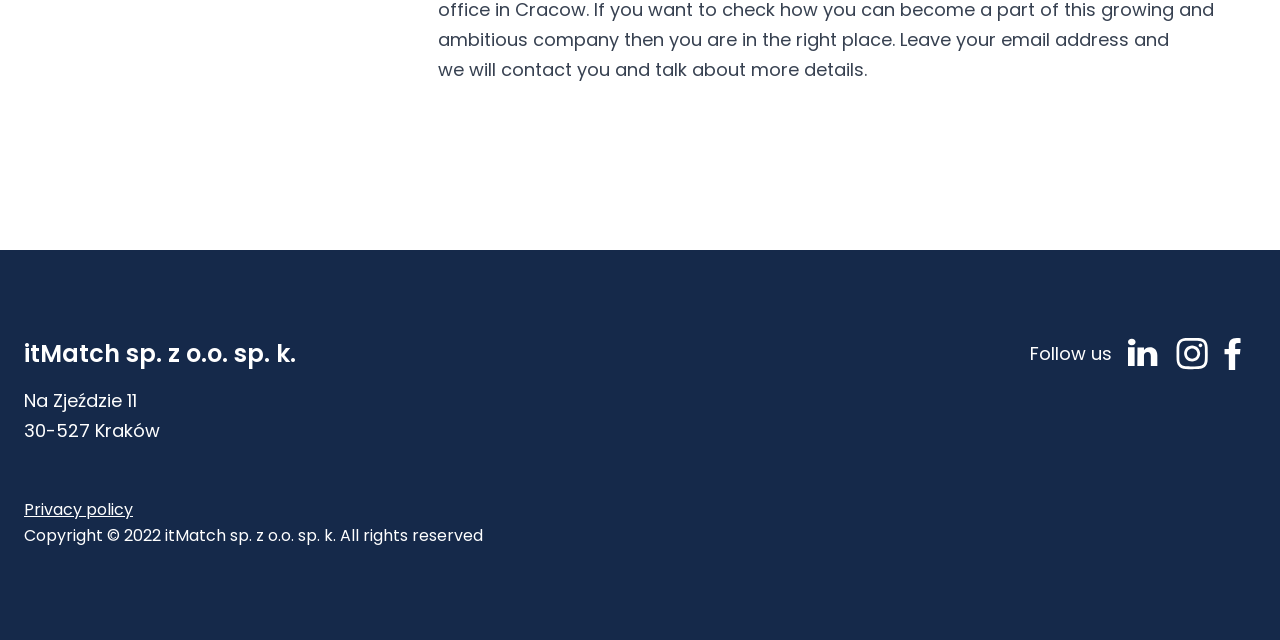Given the element description Facebook, predict the bounding box coordinates for the UI element in the webpage screenshot. The format should be (top-left x, top-left y, bottom-right x, bottom-right y), and the values should be between 0 and 1.

[0.956, 0.528, 0.981, 0.578]